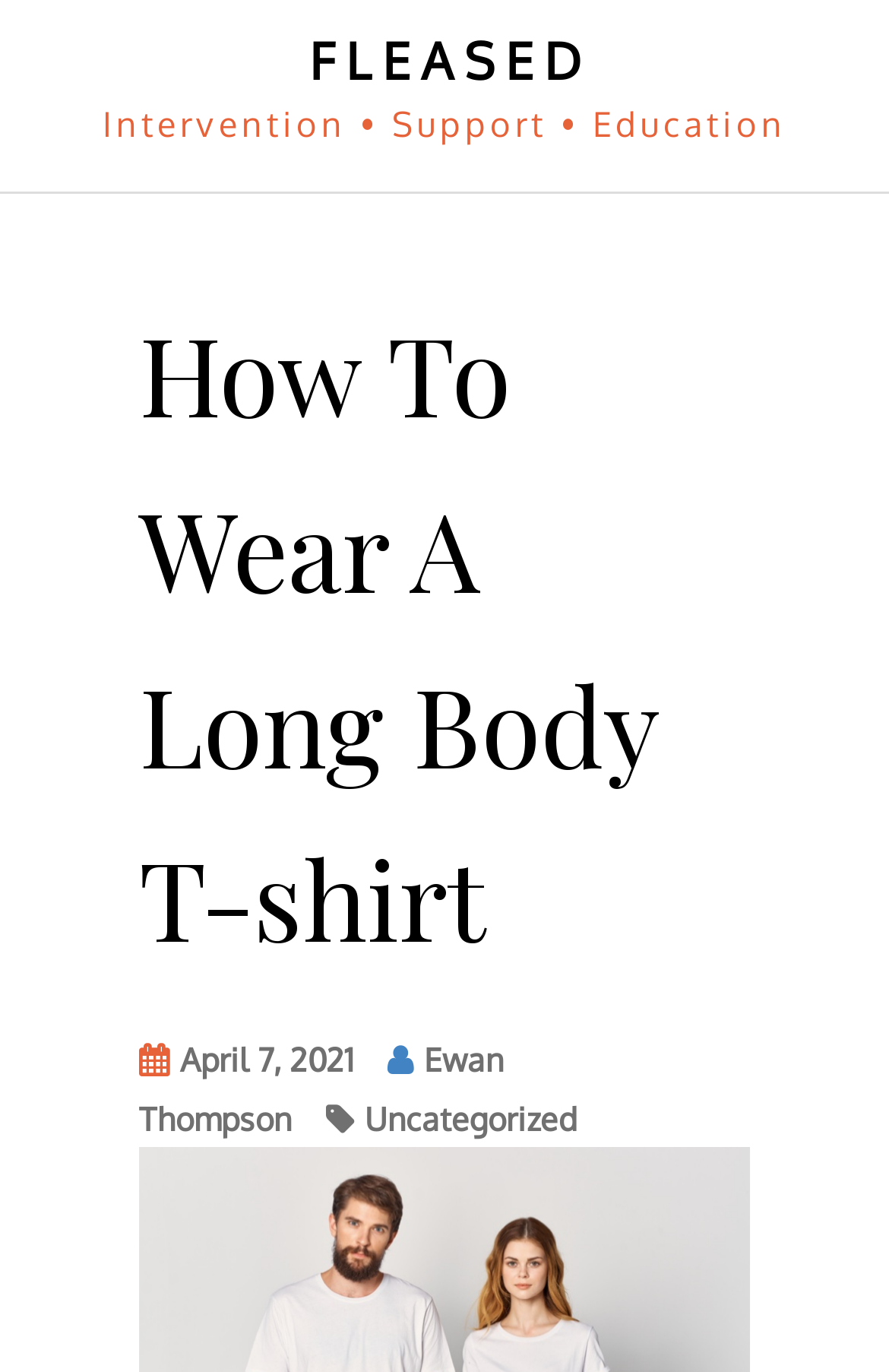Find the UI element described as: "April 7, 2021May 13, 2021" and predict its bounding box coordinates. Ensure the coordinates are four float numbers between 0 and 1, [left, top, right, bottom].

[0.156, 0.758, 0.397, 0.798]